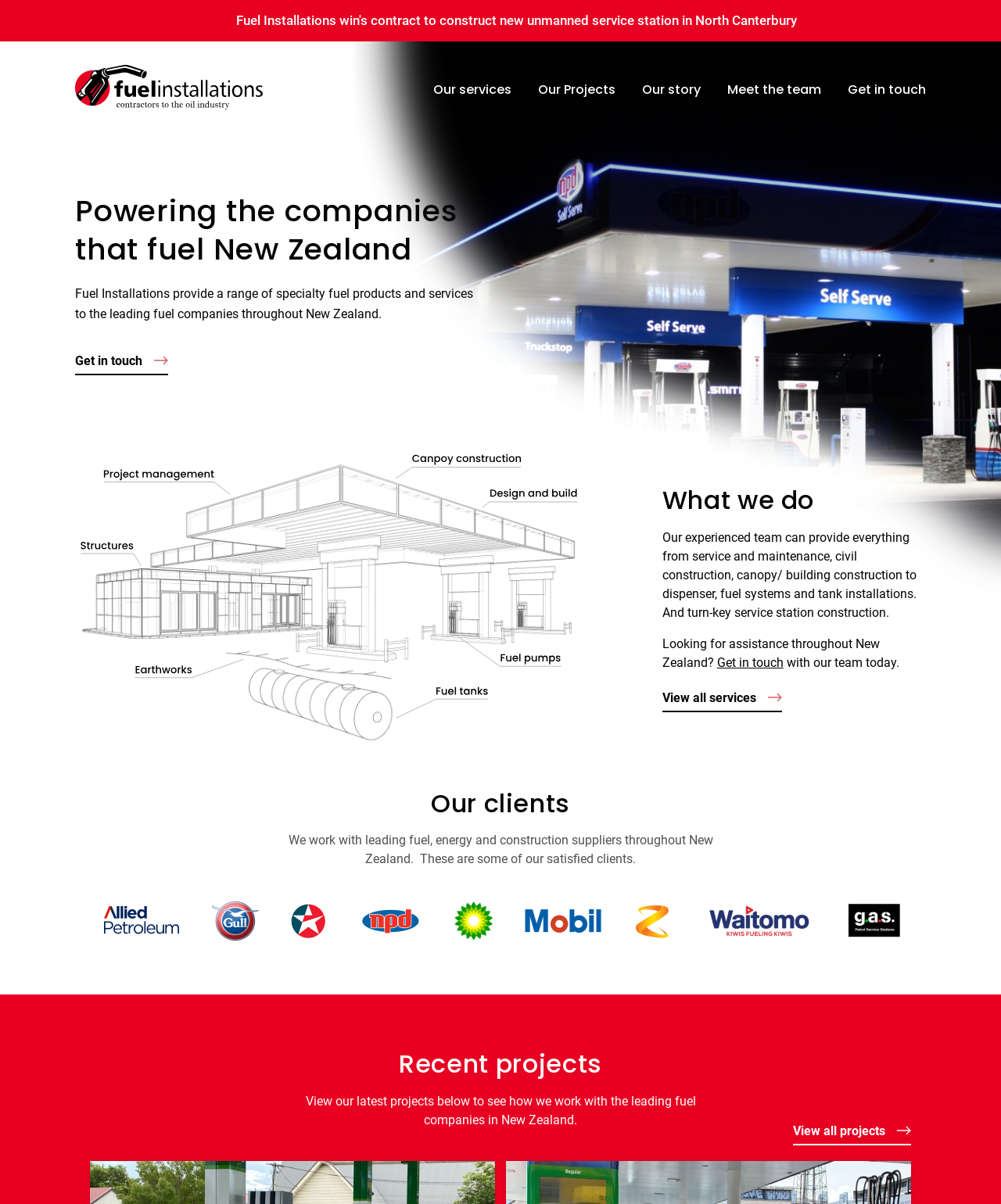Refer to the screenshot and give an in-depth answer to this question: What type of construction does Fuel Installations provide?

According to the webpage, Fuel Installations provides turn-key service station construction, as stated in the text under the 'What we do' heading.